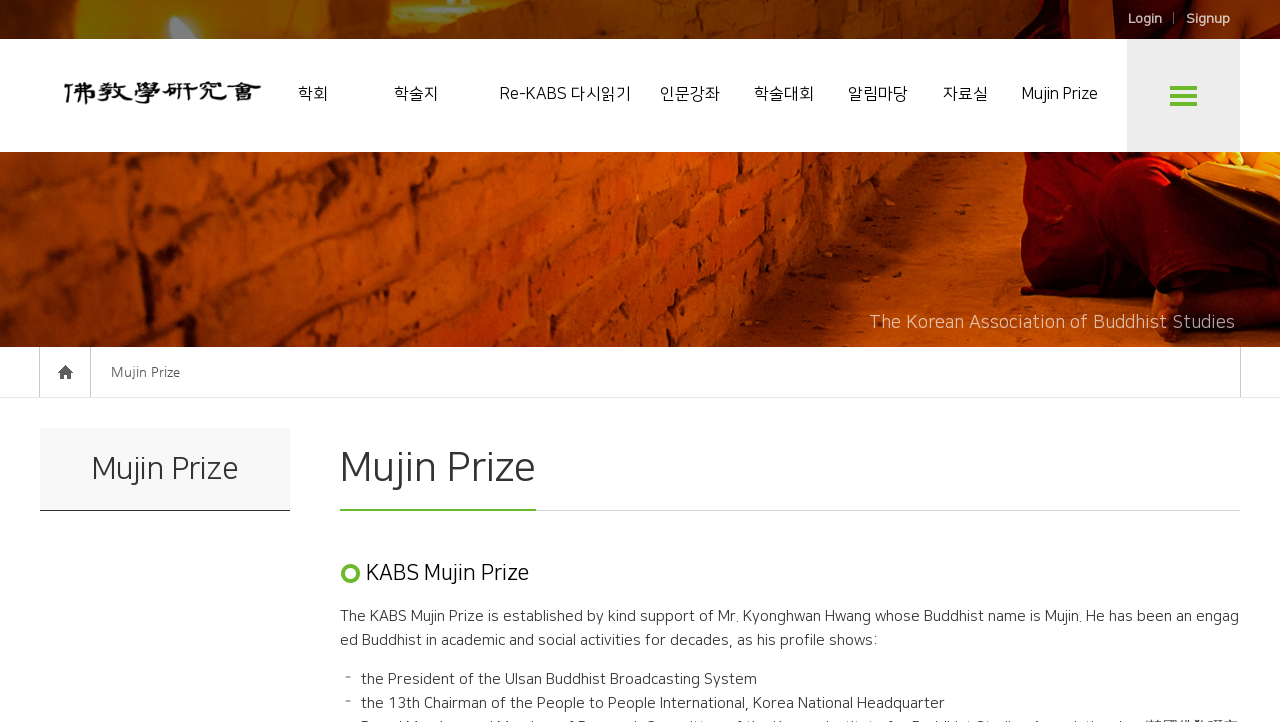Locate the bounding box coordinates of the clickable part needed for the task: "Click on Login".

[0.873, 0.0, 0.916, 0.054]